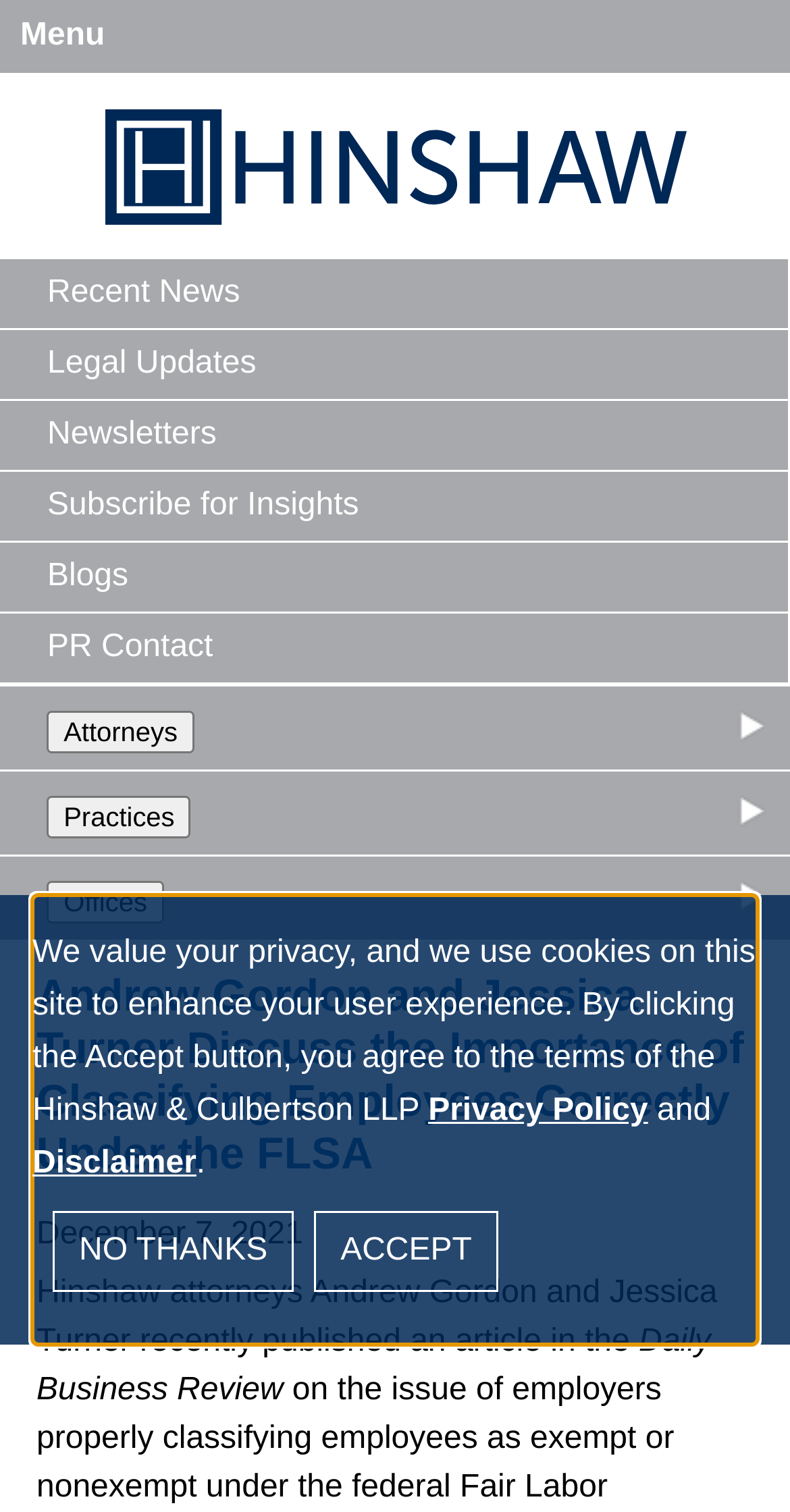What is the name of the law firm?
Look at the image and respond to the question as thoroughly as possible.

I found the link element with the text 'Hinshaw & Culbertson LLP' at the top of the webpage, which is likely the name of the law firm.